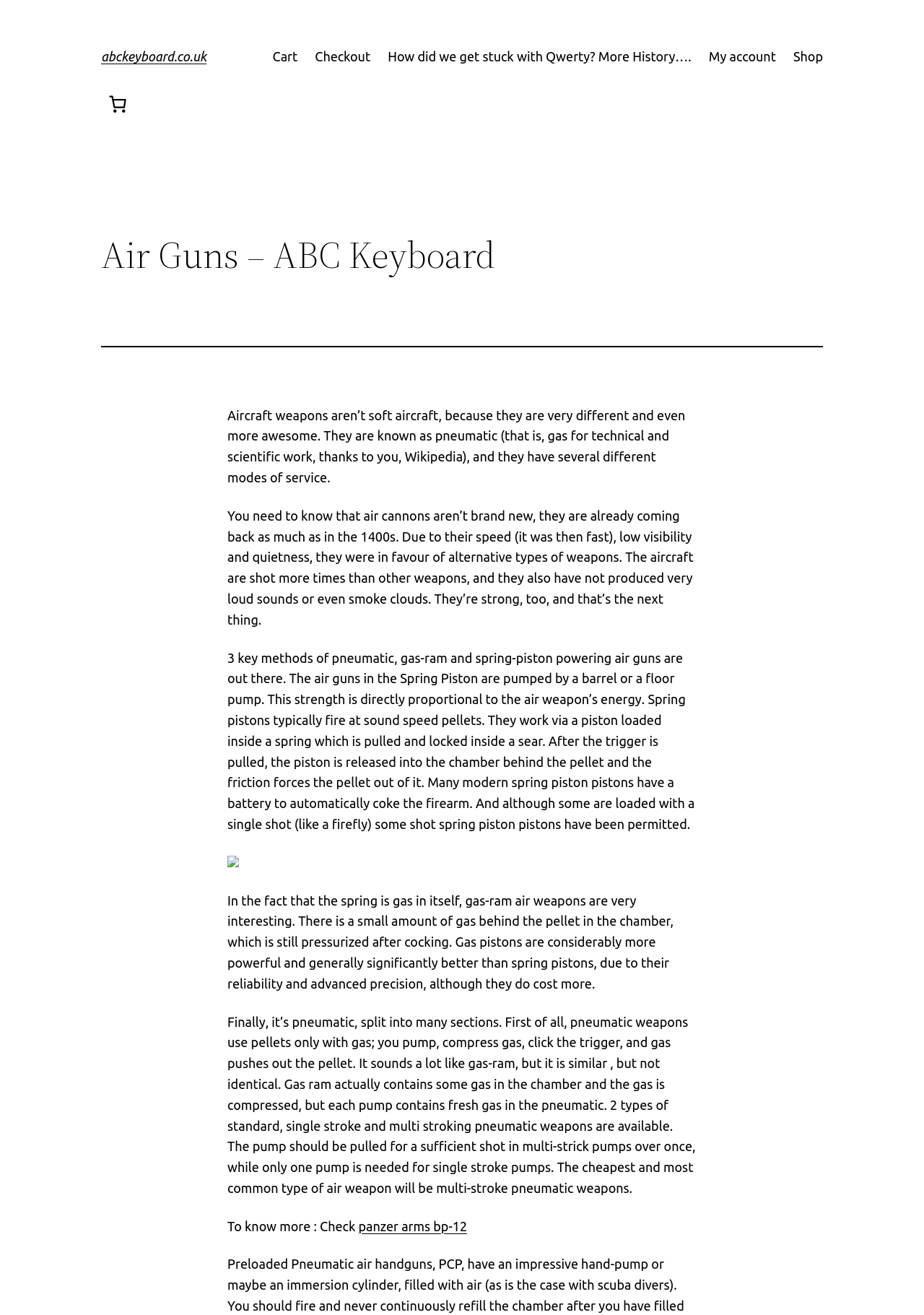Provide a thorough and detailed response to the question by examining the image: 
What are the three key methods of powering air guns?

The StaticText element with the text '3 key methods of pneumatic, gas-ram and spring-piston powering air guns are out there.' indicates that the three key methods of powering air guns are pneumatic, gas-ram, and spring-piston.